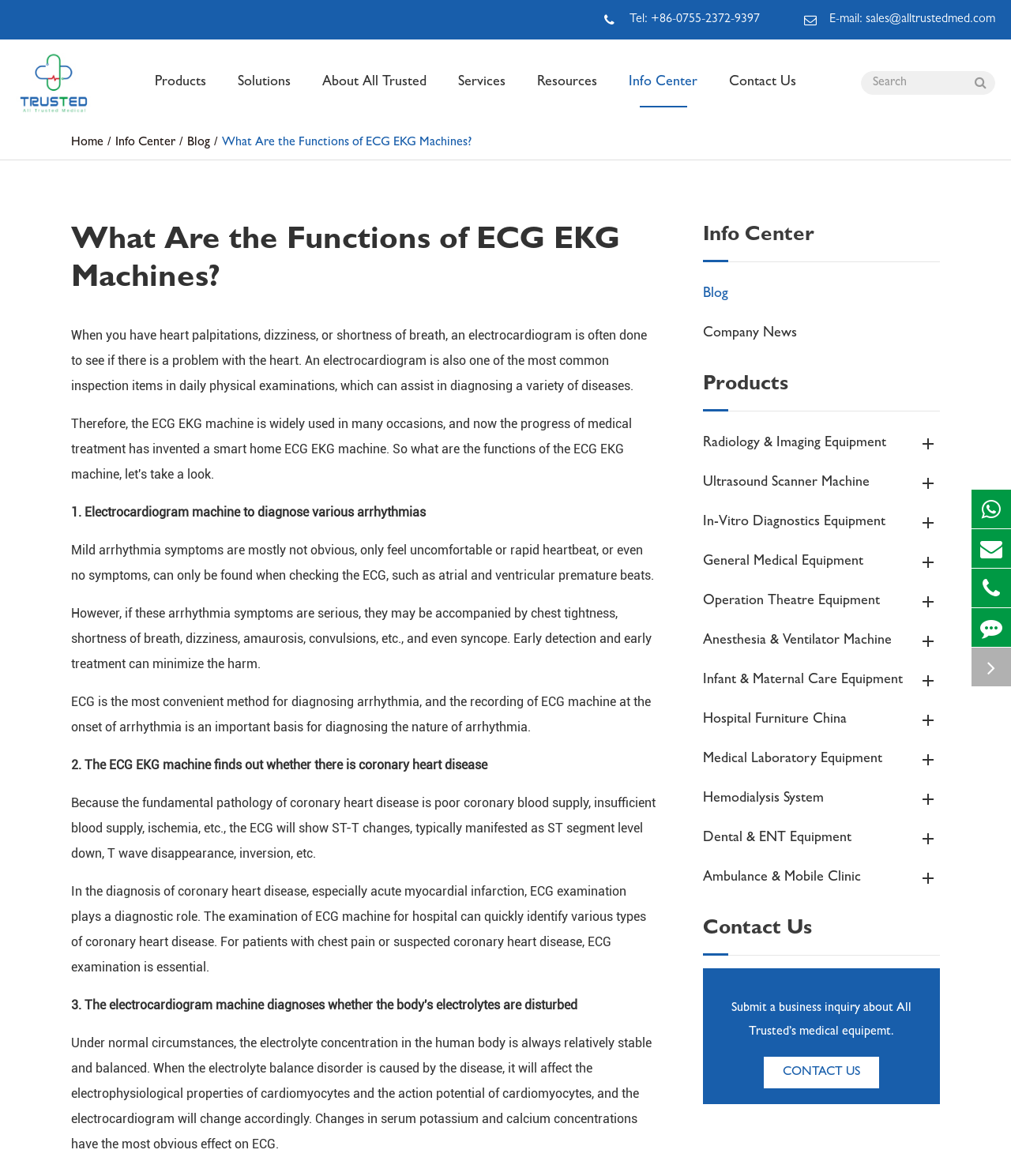Determine the bounding box coordinates of the element that should be clicked to execute the following command: "View Radiology & Imaging Equipment products".

[0.636, 0.128, 0.984, 0.365]